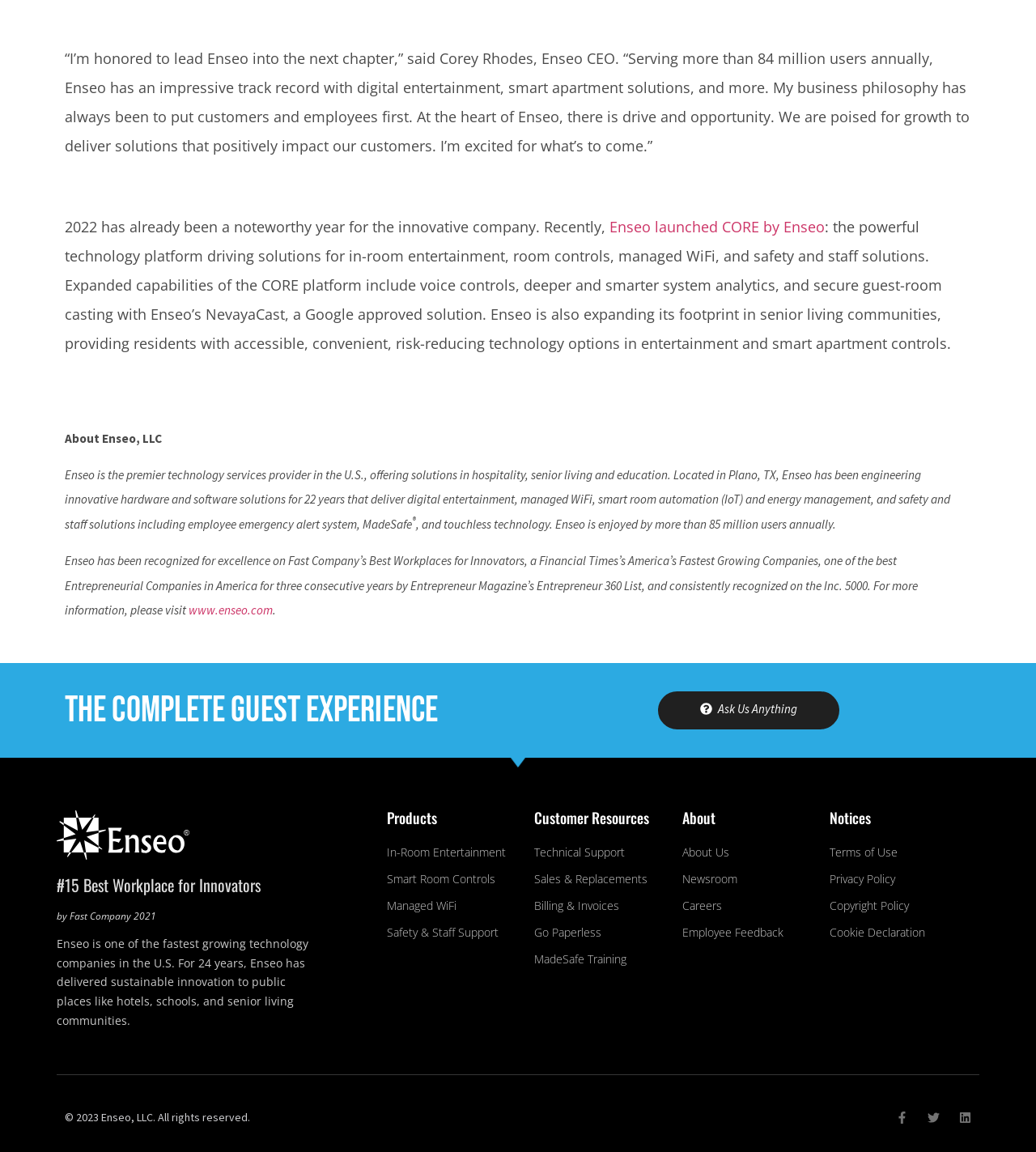Please locate the bounding box coordinates for the element that should be clicked to achieve the following instruction: "Learn more about CORE by Enseo". Ensure the coordinates are given as four float numbers between 0 and 1, i.e., [left, top, right, bottom].

[0.588, 0.189, 0.796, 0.206]